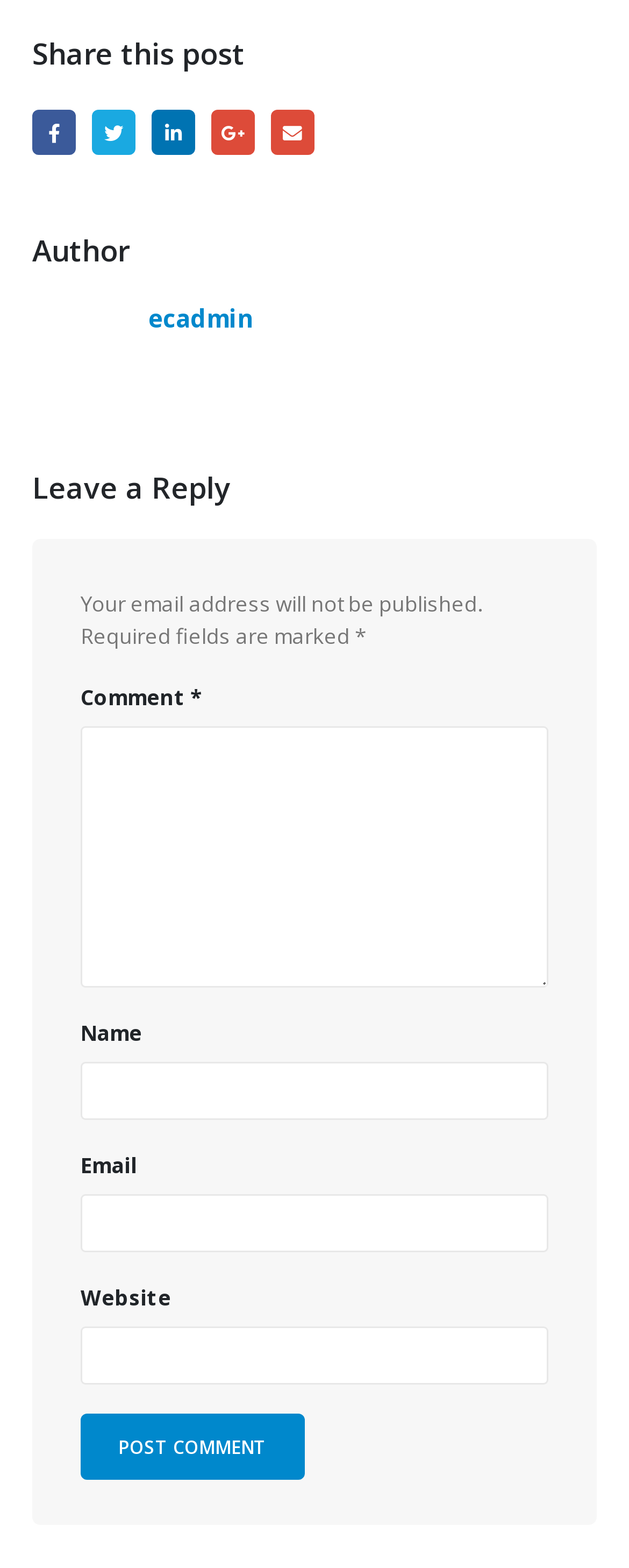Please provide a one-word or short phrase answer to the question:
How many text boxes are available to fill in to leave a reply?

4